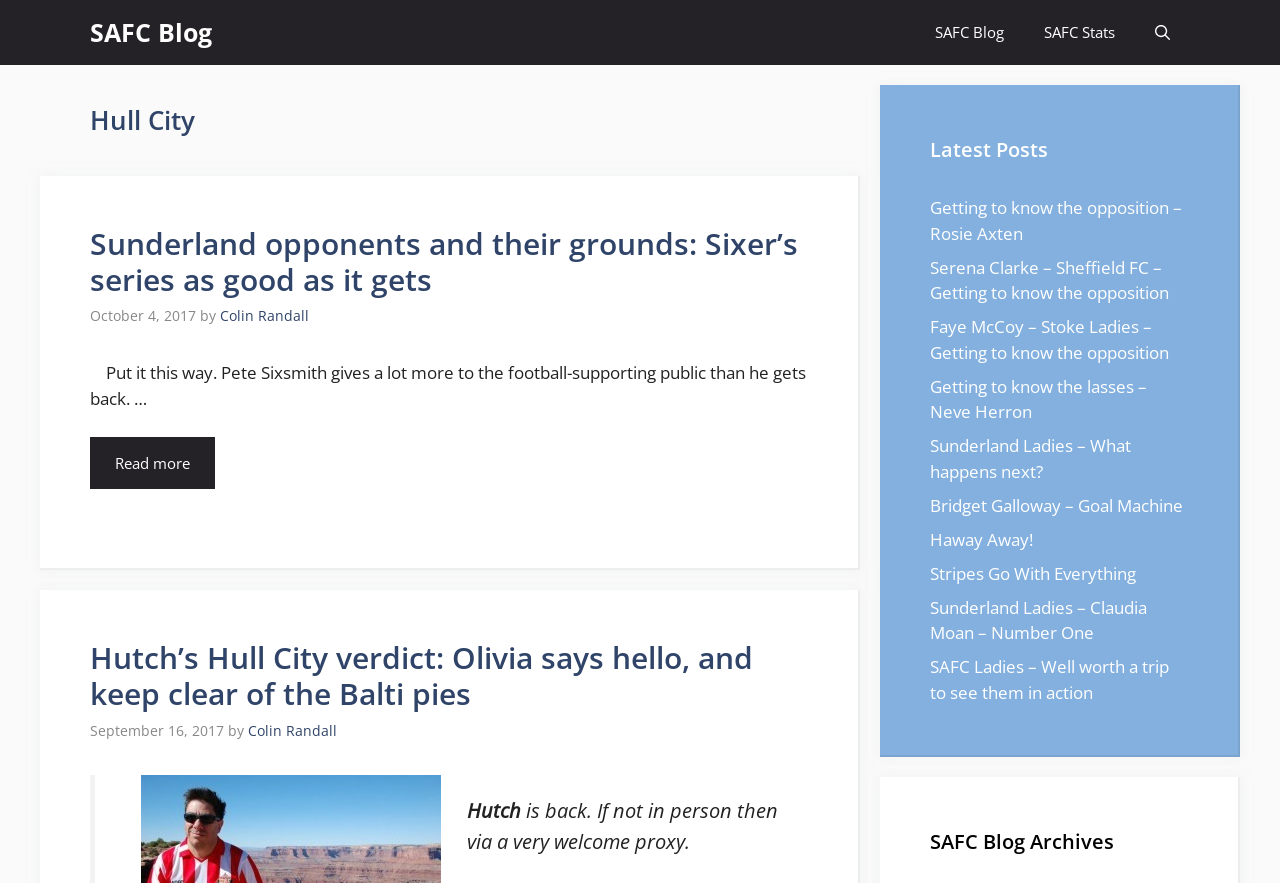Please give the bounding box coordinates of the area that should be clicked to fulfill the following instruction: "Read about Getting to know the opposition – Rosie Axten". The coordinates should be in the format of four float numbers from 0 to 1, i.e., [left, top, right, bottom].

[0.727, 0.222, 0.923, 0.277]